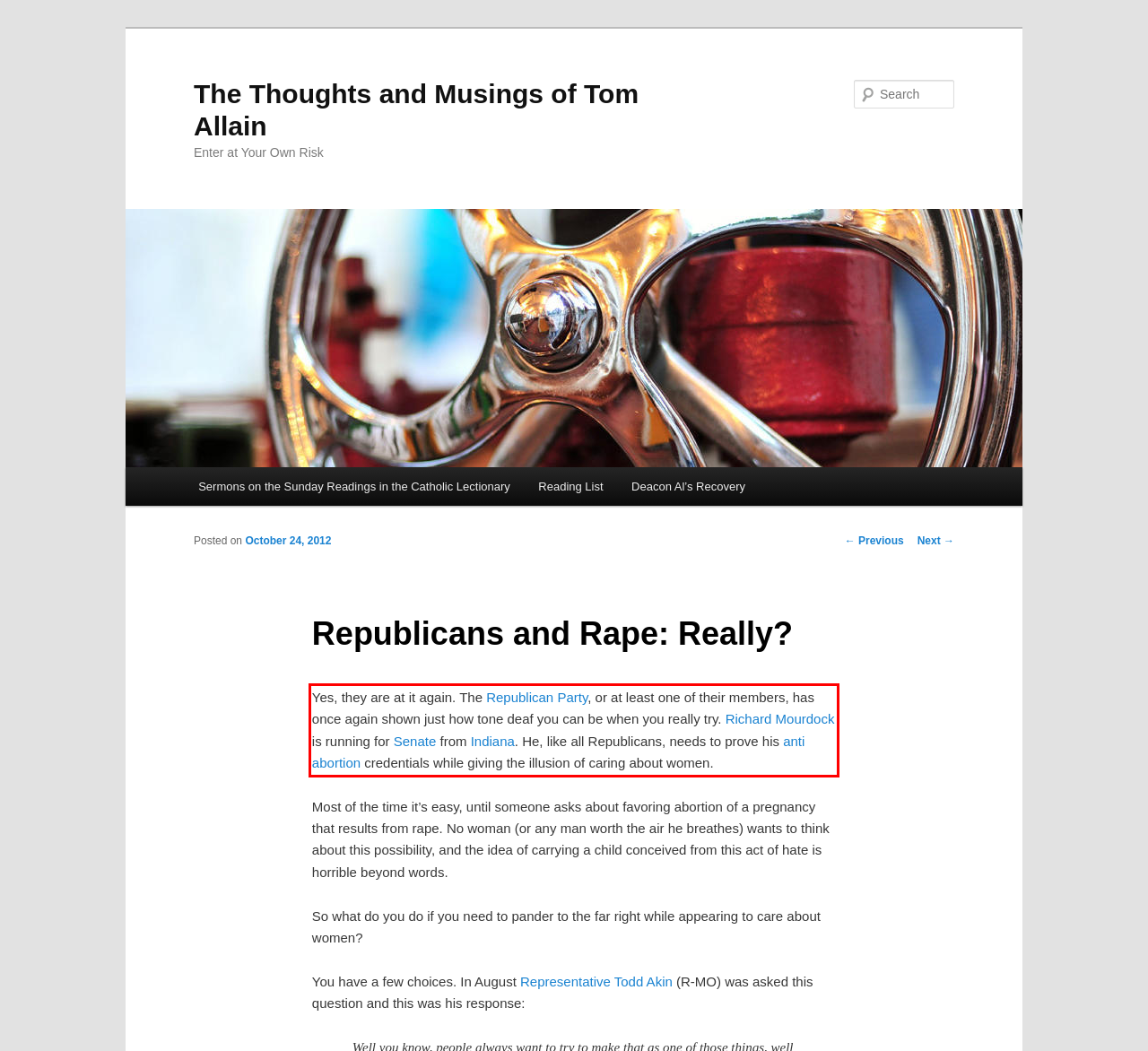Please analyze the screenshot of a webpage and extract the text content within the red bounding box using OCR.

Yes, they are at it again. The Republican Party, or at least one of their members, has once again shown just how tone deaf you can be when you really try. Richard Mourdock is running for Senate from Indiana. He, like all Republicans, needs to prove his anti abortion credentials while giving the illusion of caring about women.